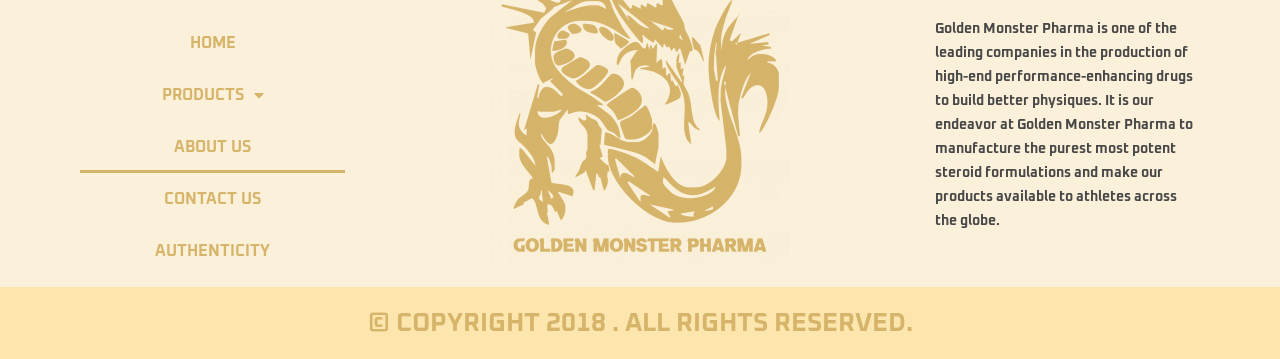Highlight the bounding box of the UI element that corresponds to this description: "Home".

[0.062, 0.047, 0.27, 0.192]